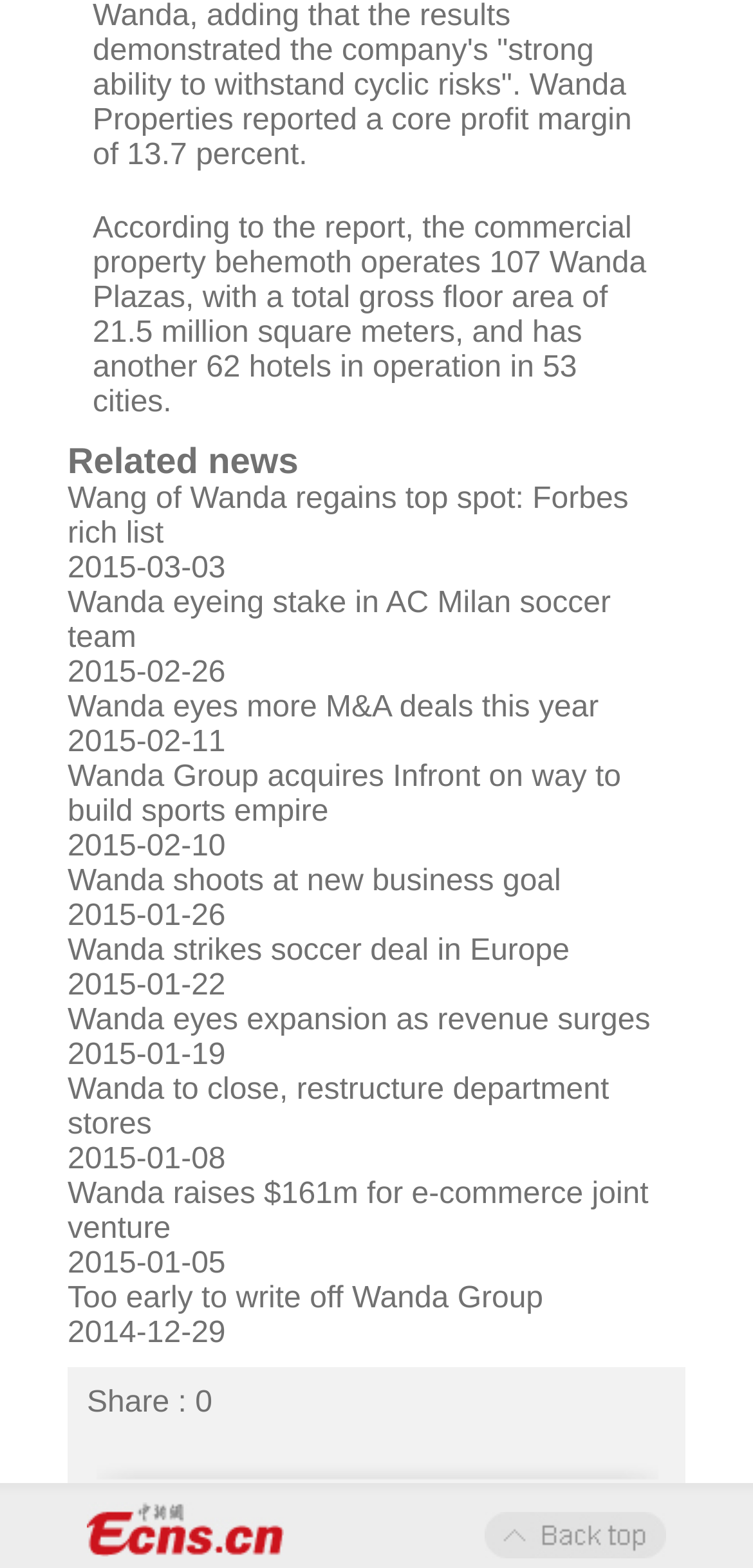What is the company mentioned in the first news article?
Based on the image content, provide your answer in one word or a short phrase.

Wanda